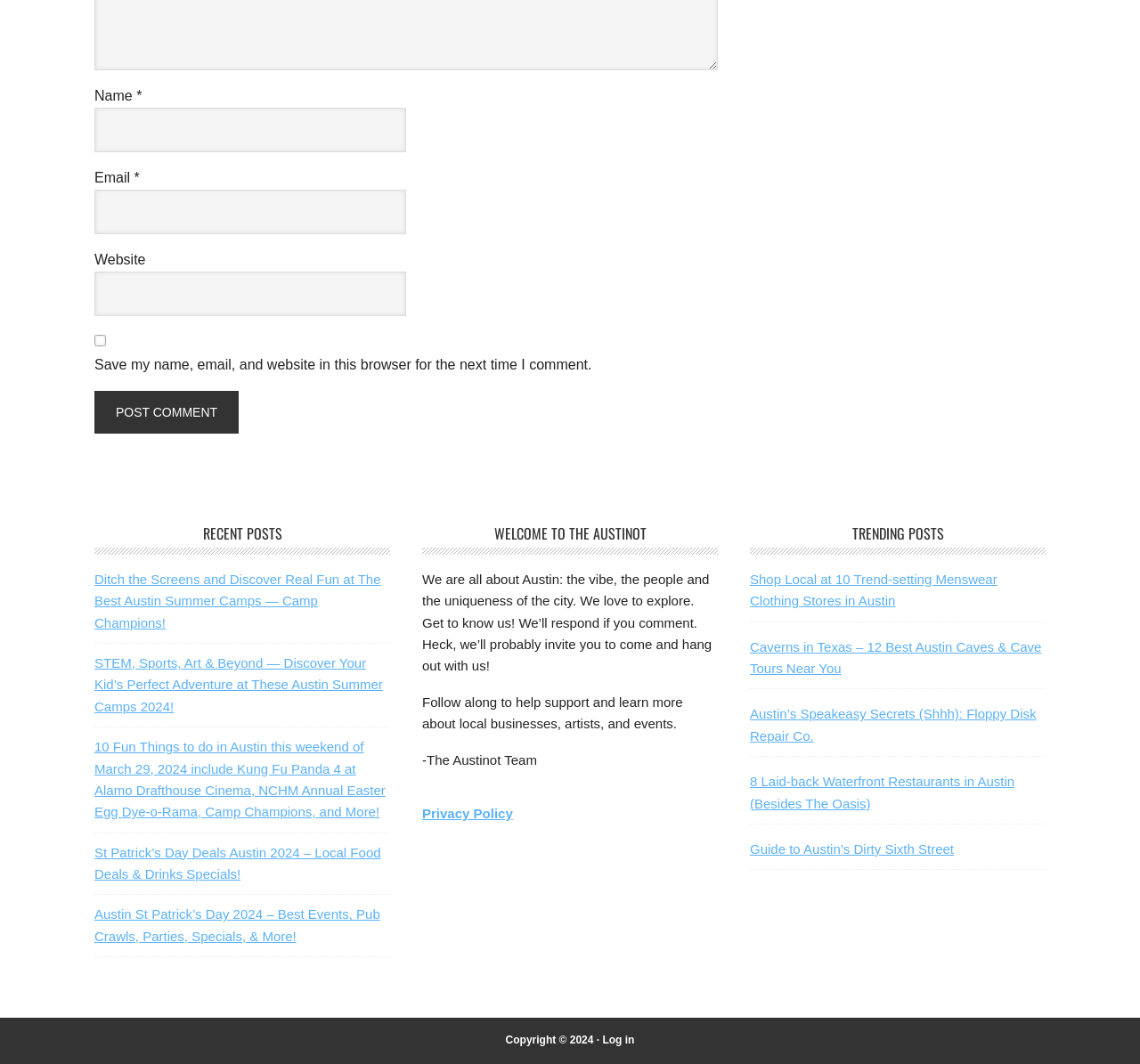Specify the bounding box coordinates of the element's region that should be clicked to achieve the following instruction: "Visit the 'Ditch the Screens and Discover Real Fun at The Best Austin Summer Camps — Camp Champions!' article". The bounding box coordinates consist of four float numbers between 0 and 1, in the format [left, top, right, bottom].

[0.083, 0.537, 0.334, 0.592]